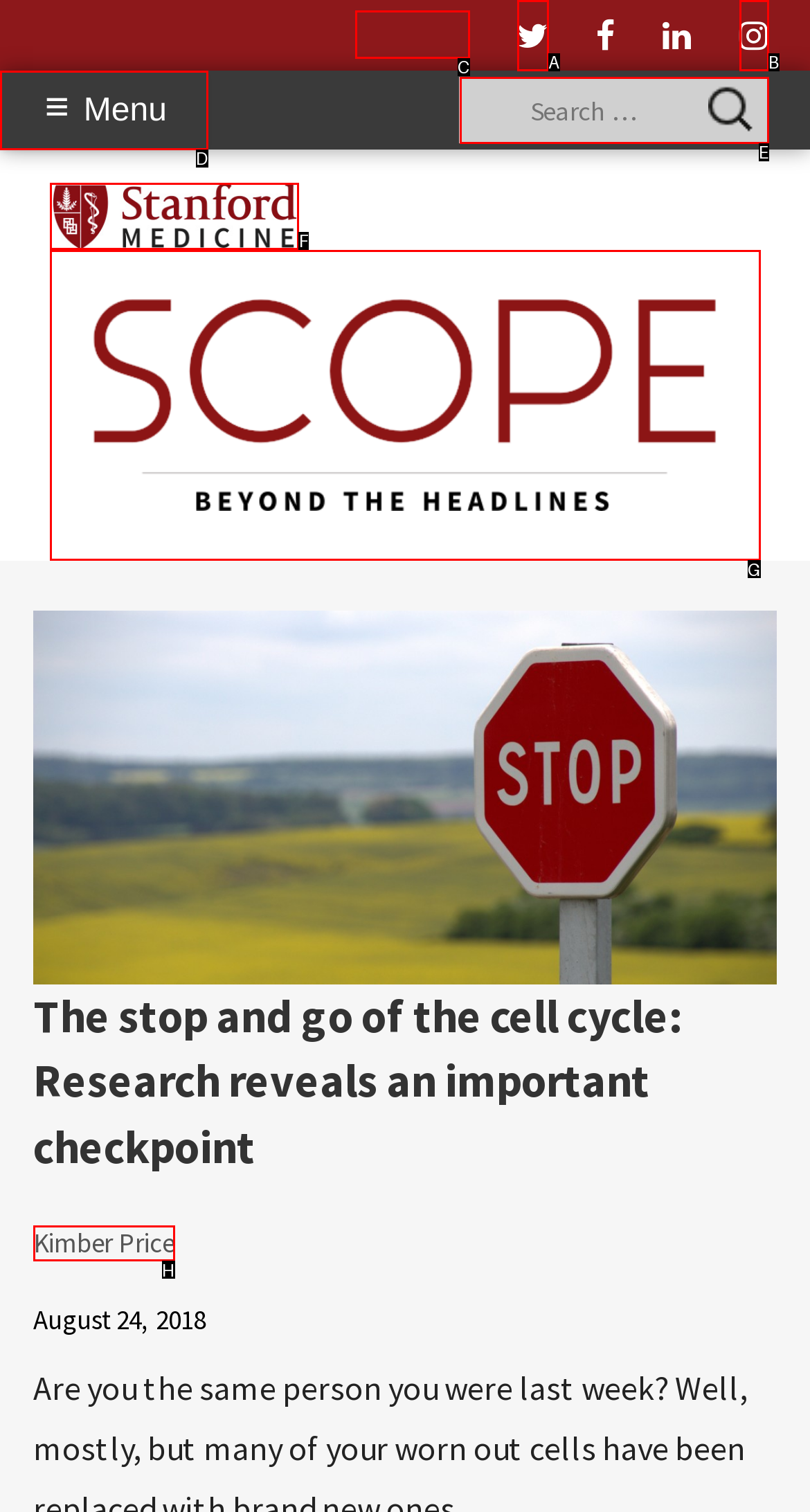Specify which UI element should be clicked to accomplish the task: Visit Stanford Medicine. Answer with the letter of the correct choice.

F